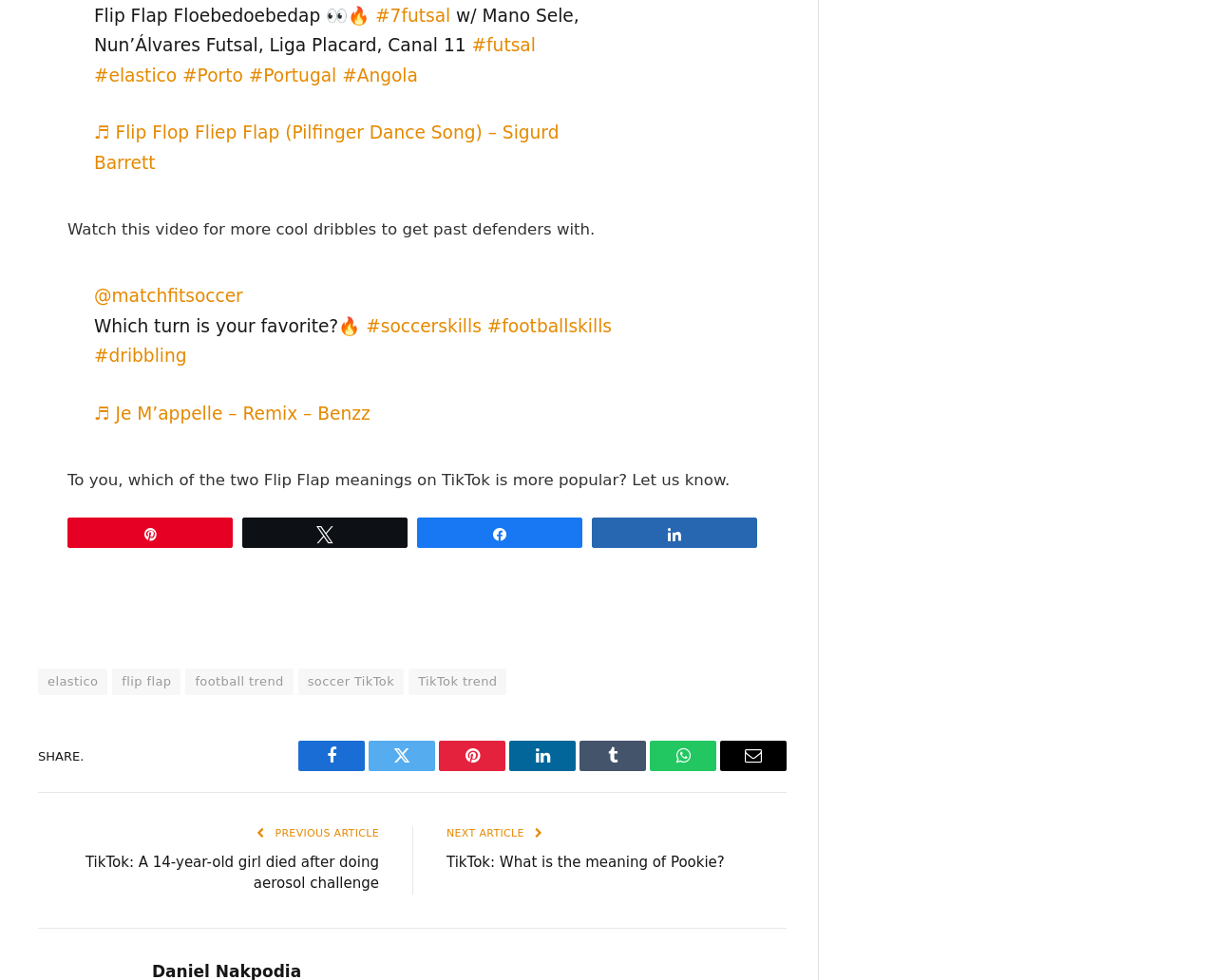Reply to the question with a single word or phrase:
What is the name of the dance song mentioned?

Flip Flop Fliep Flap